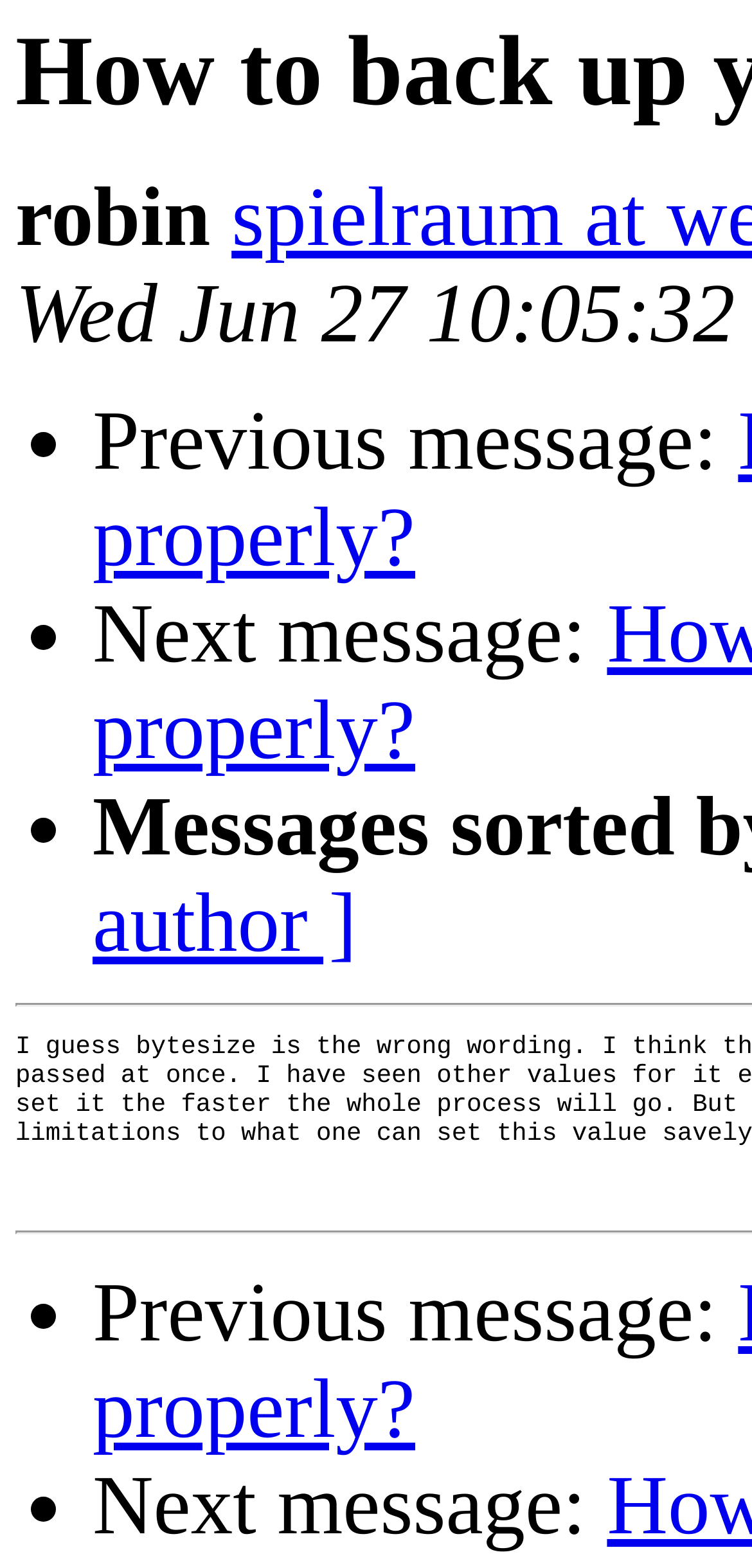What is the layout of the navigation links?
Please provide a detailed and thorough answer to the question.

The navigation links are laid out vertically on the webpage, with each link placed below the previous one. This can be determined by looking at the y1 and y2 coordinates of the list markers and static text elements, which indicate their vertical position on the webpage.